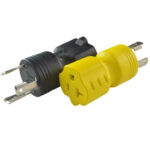Provide a brief response to the question below using a single word or phrase: 
What is the typical use of the NEMA L5-30P plug?

30-amp circuits